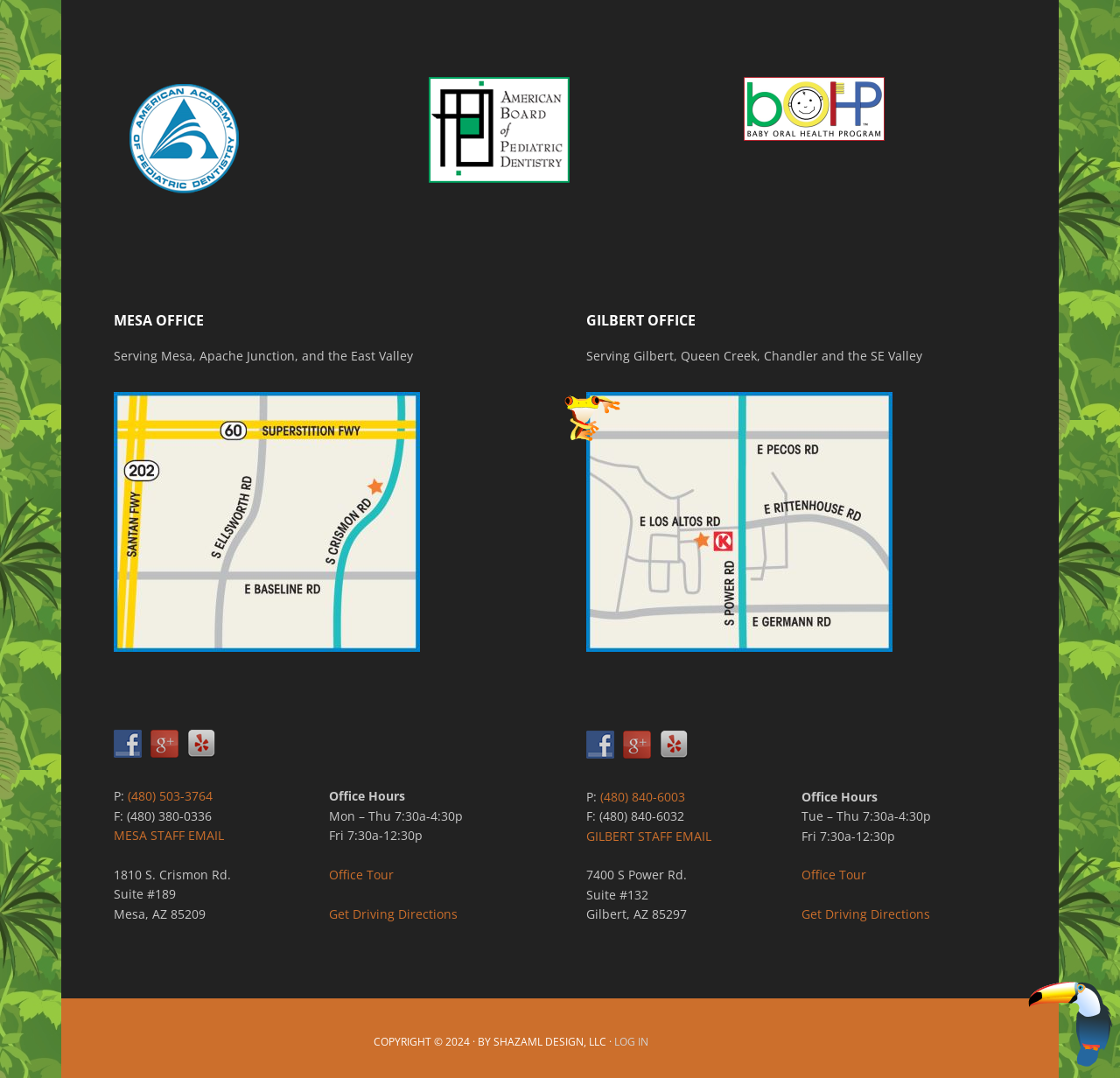Bounding box coordinates are given in the format (top-left x, top-left y, bottom-right x, bottom-right y). All values should be floating point numbers between 0 and 1. Provide the bounding box coordinate for the UI element described as: Get Driving Directions

[0.716, 0.84, 0.831, 0.856]